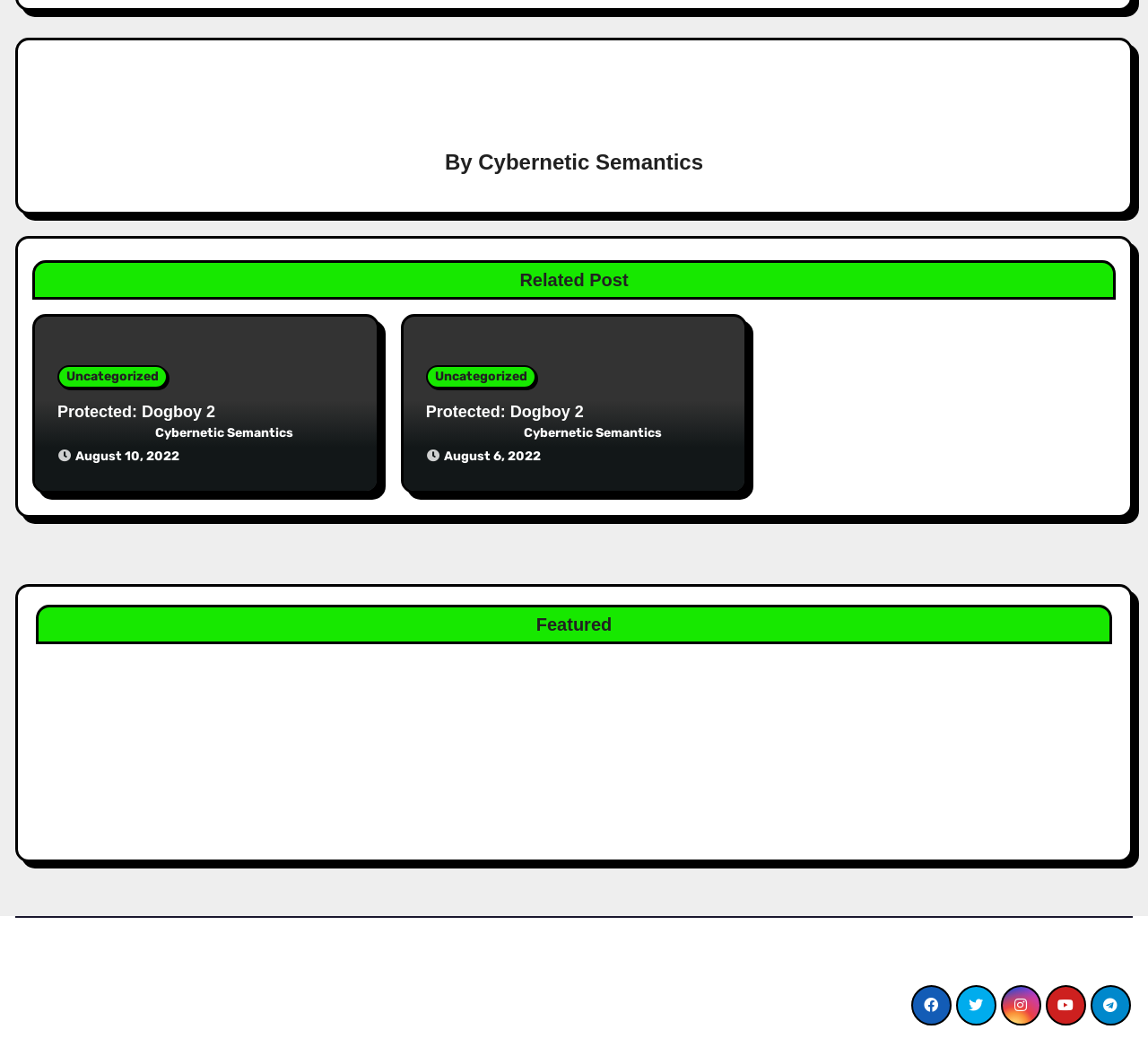Answer the following inquiry with a single word or phrase:
What is the category of the post 'Galactic Trip'?

Sci-Fi